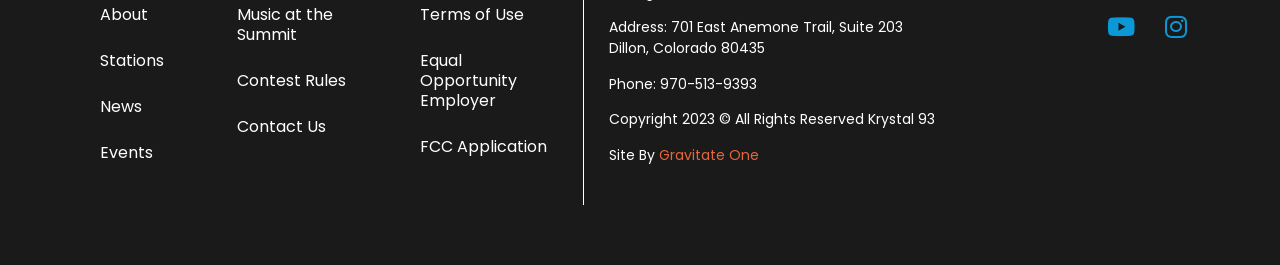Provide your answer in a single word or phrase: 
What is the year of copyright for Krystal 93?

2023